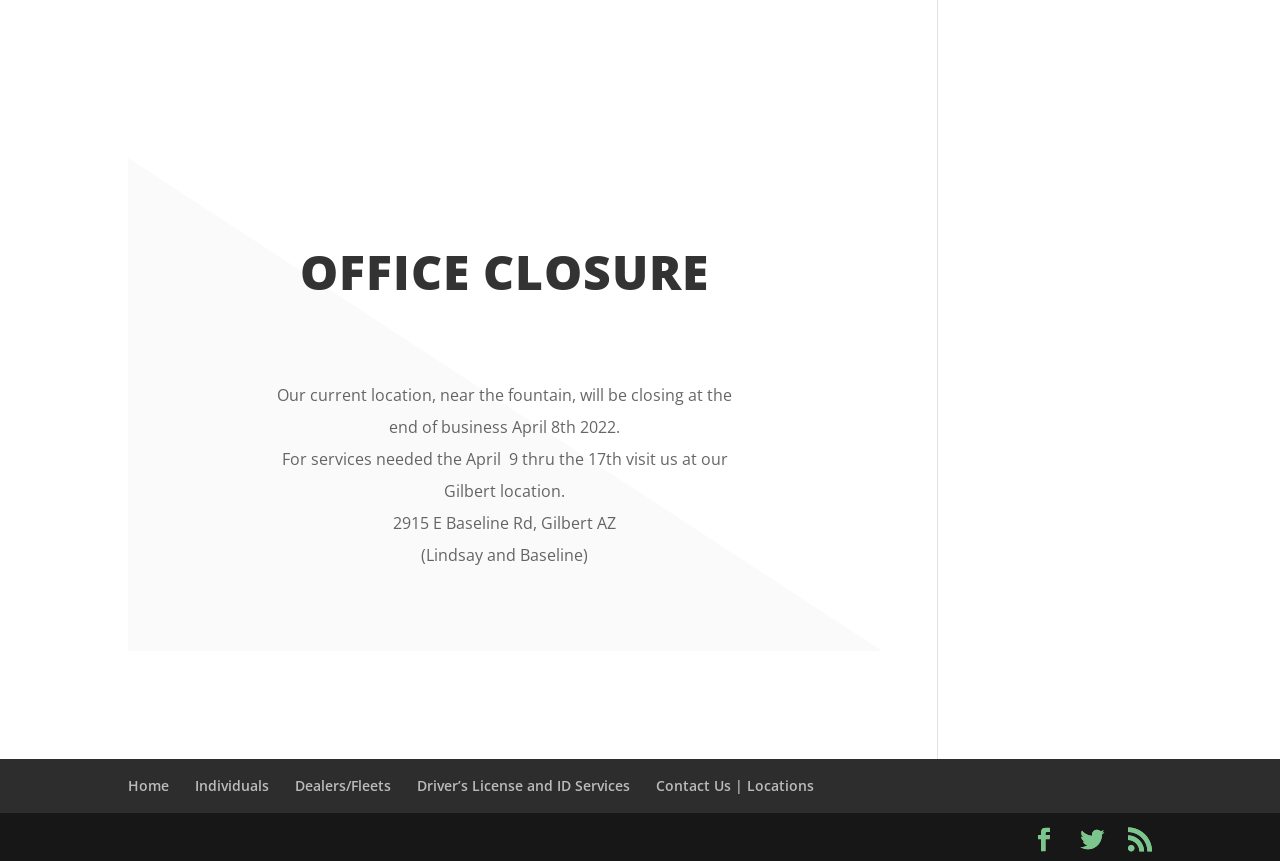Identify the bounding box of the UI element that matches this description: "Contact Us | Locations".

[0.512, 0.901, 0.636, 0.923]